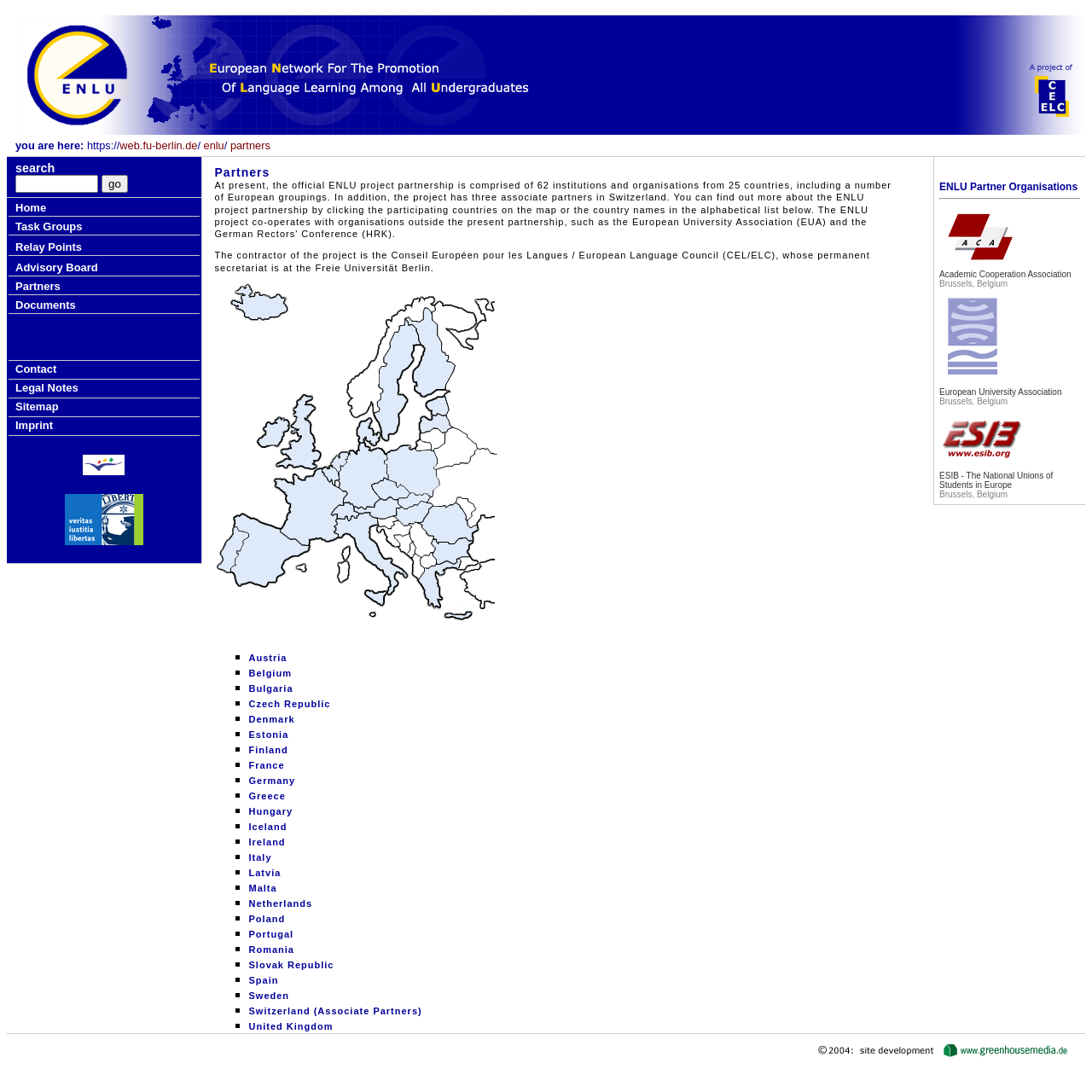Specify the bounding box coordinates of the element's region that should be clicked to achieve the following instruction: "view partners". The bounding box coordinates consist of four float numbers between 0 and 1, in the format [left, top, right, bottom].

[0.009, 0.256, 0.055, 0.268]